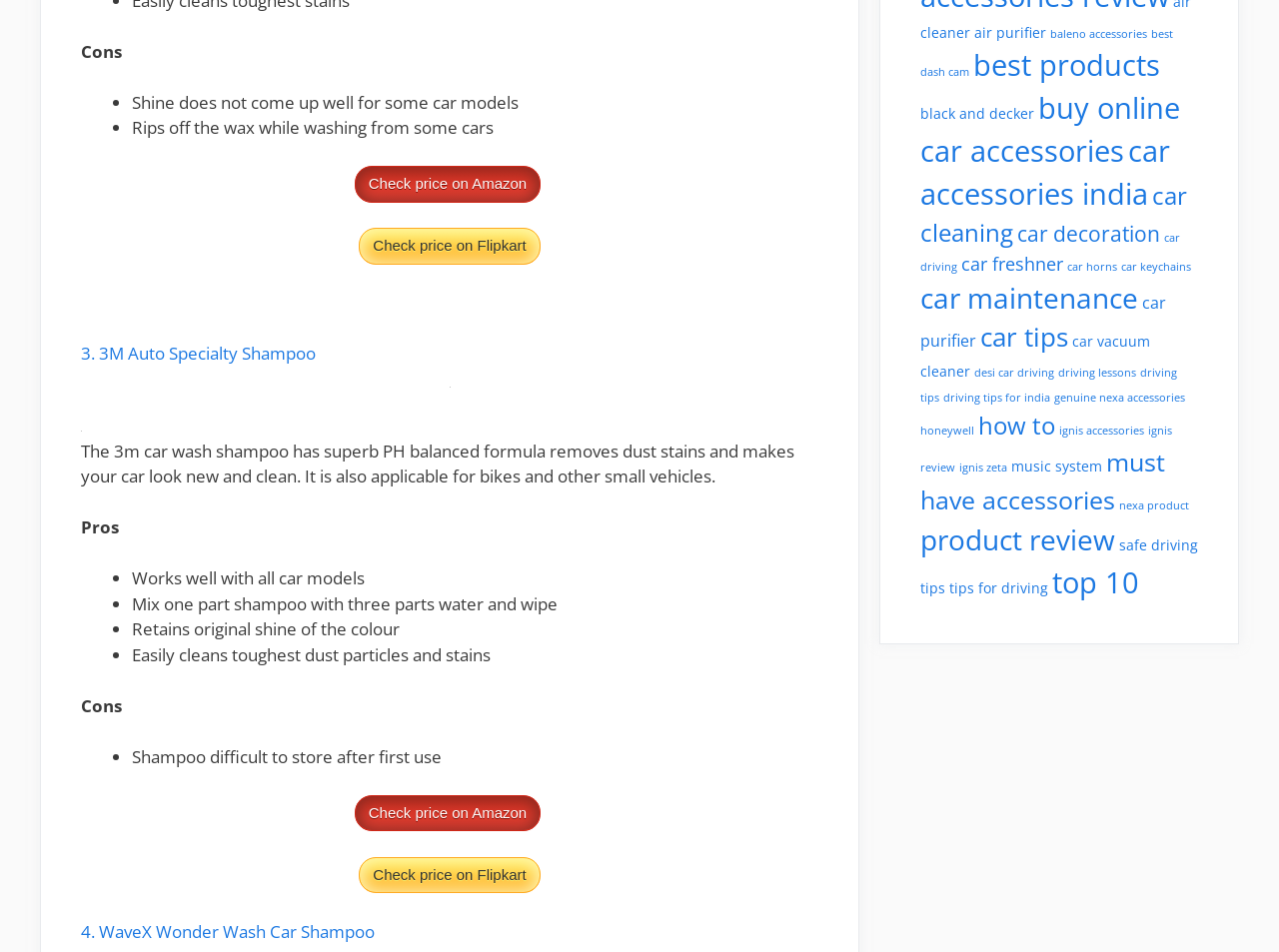What is the benefit of using 3M Auto Specialty Shampoo?
Please answer using one word or phrase, based on the screenshot.

Retains original shine